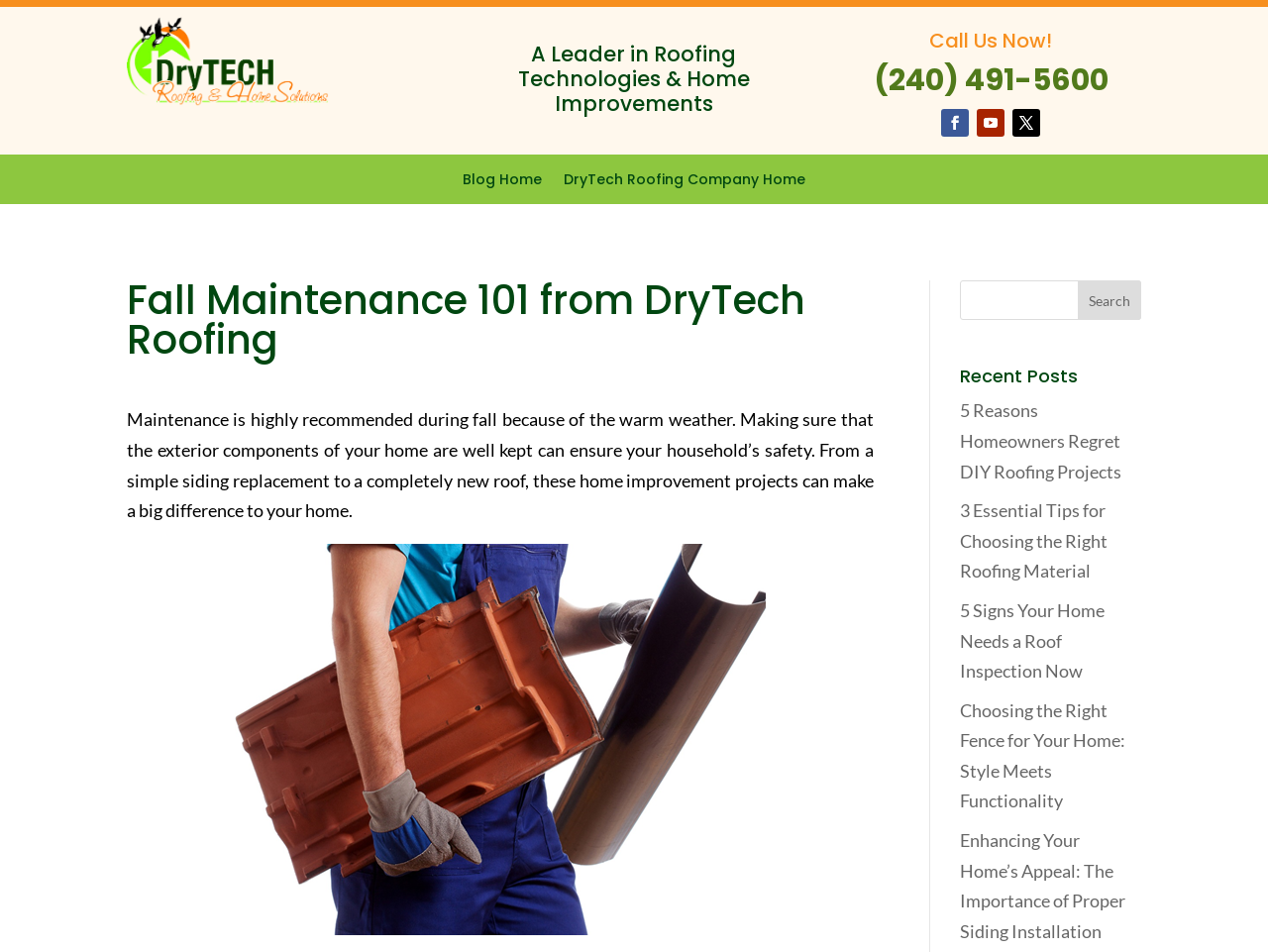Locate the bounding box coordinates of the element that should be clicked to fulfill the instruction: "Visit the company homepage".

[0.445, 0.182, 0.635, 0.204]